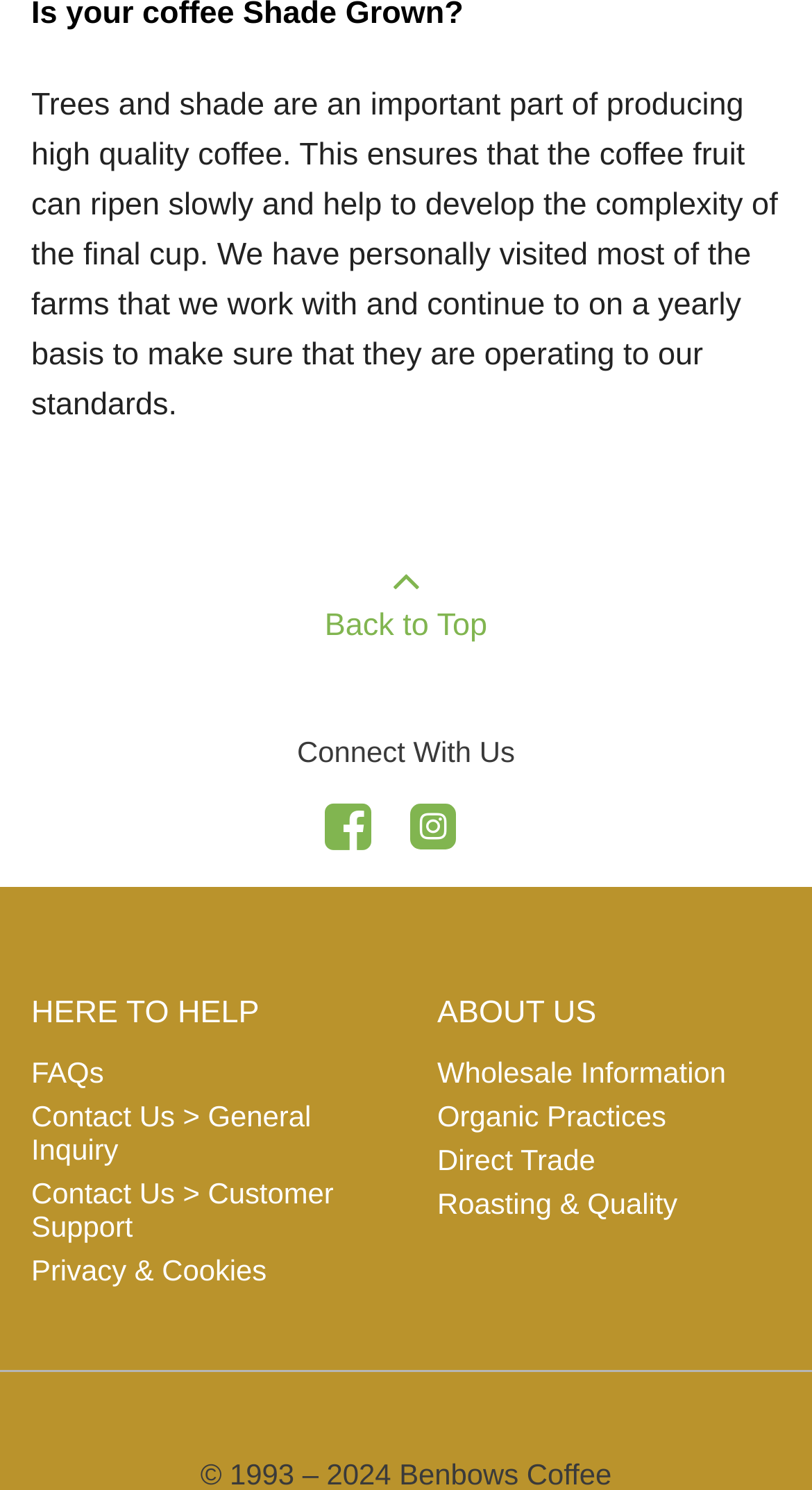Show the bounding box coordinates for the HTML element as described: "FAQs".

[0.038, 0.708, 0.128, 0.731]